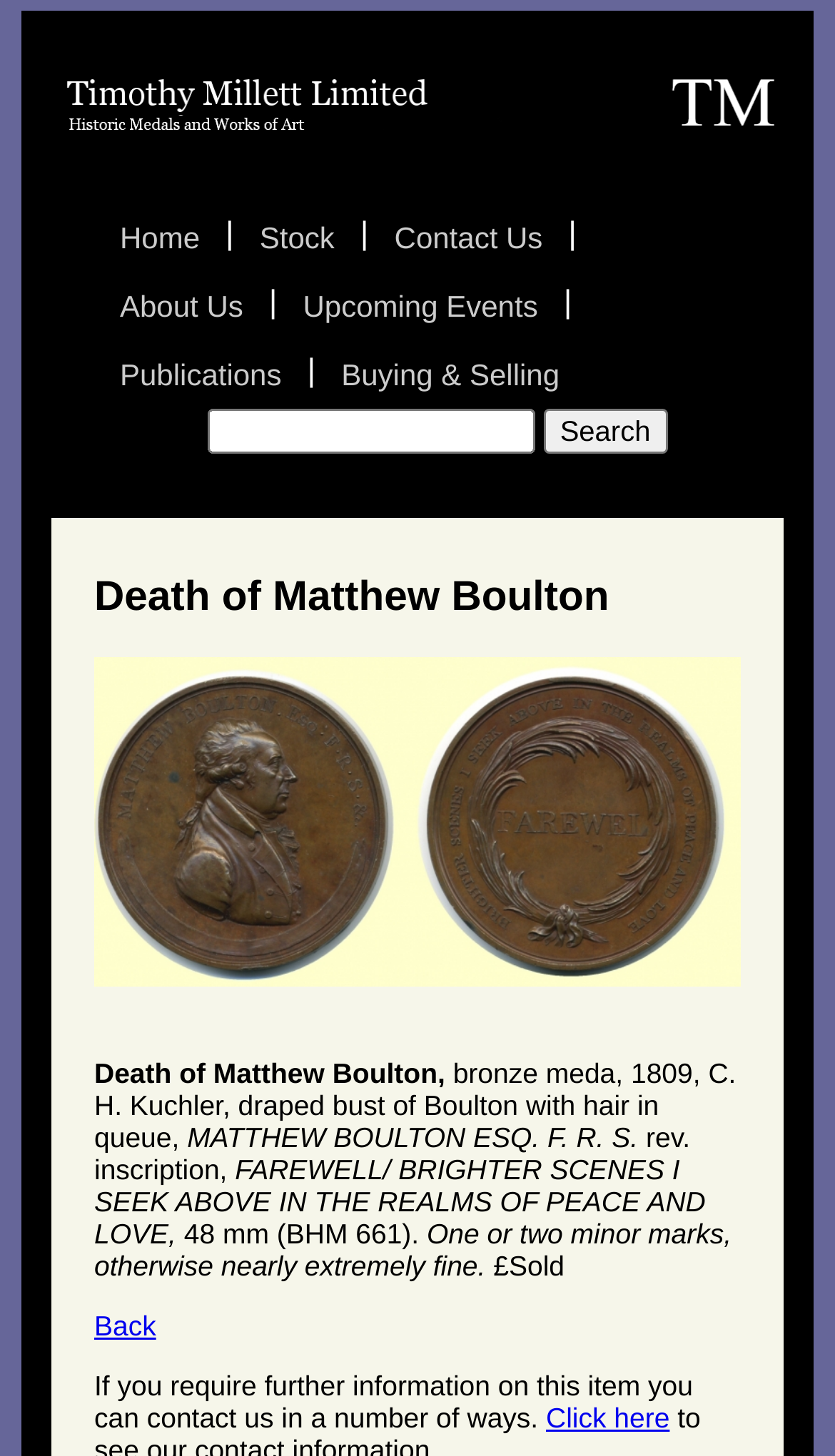Specify the bounding box coordinates of the element's region that should be clicked to achieve the following instruction: "Go to the home page". The bounding box coordinates consist of four float numbers between 0 and 1, in the format [left, top, right, bottom].

[0.113, 0.14, 0.27, 0.187]